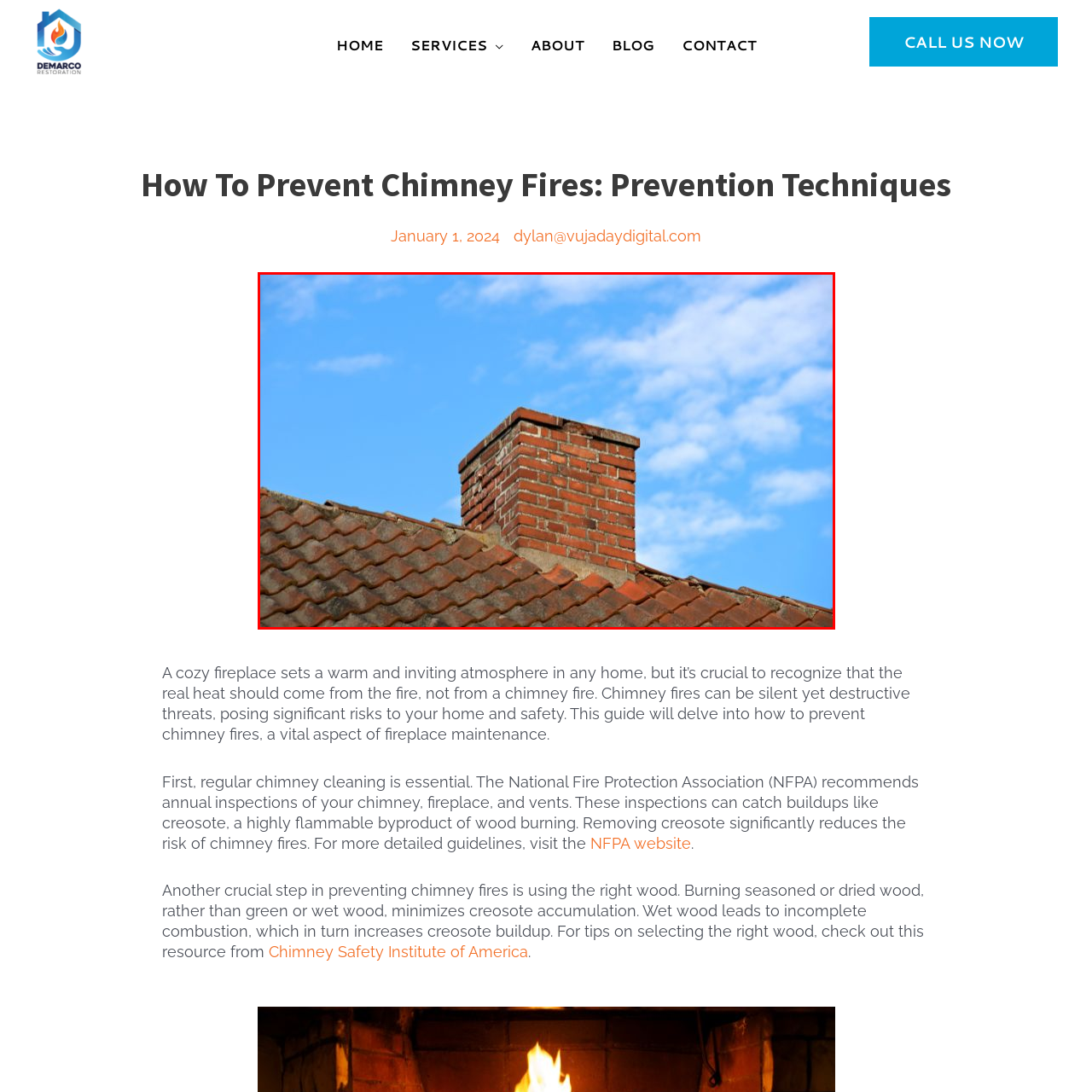Explain in detail what is happening in the image that is surrounded by the red box.

The image showcases a well-constructed brick chimney rising prominently from the roof of a house, set against a bright blue sky dotted with wispy clouds. The chimney's sturdy brickwork features distinct lines and textures, suggesting durability and an established presence, while the surrounding roof tiles, with their weathered appearance, provide a rustic backdrop. This visual representation serves as a reminder of the importance of chimney maintenance, highlighting the necessity of regular inspections and proper care to prevent chimney fires and ensure safety in homes that feature fireplaces.